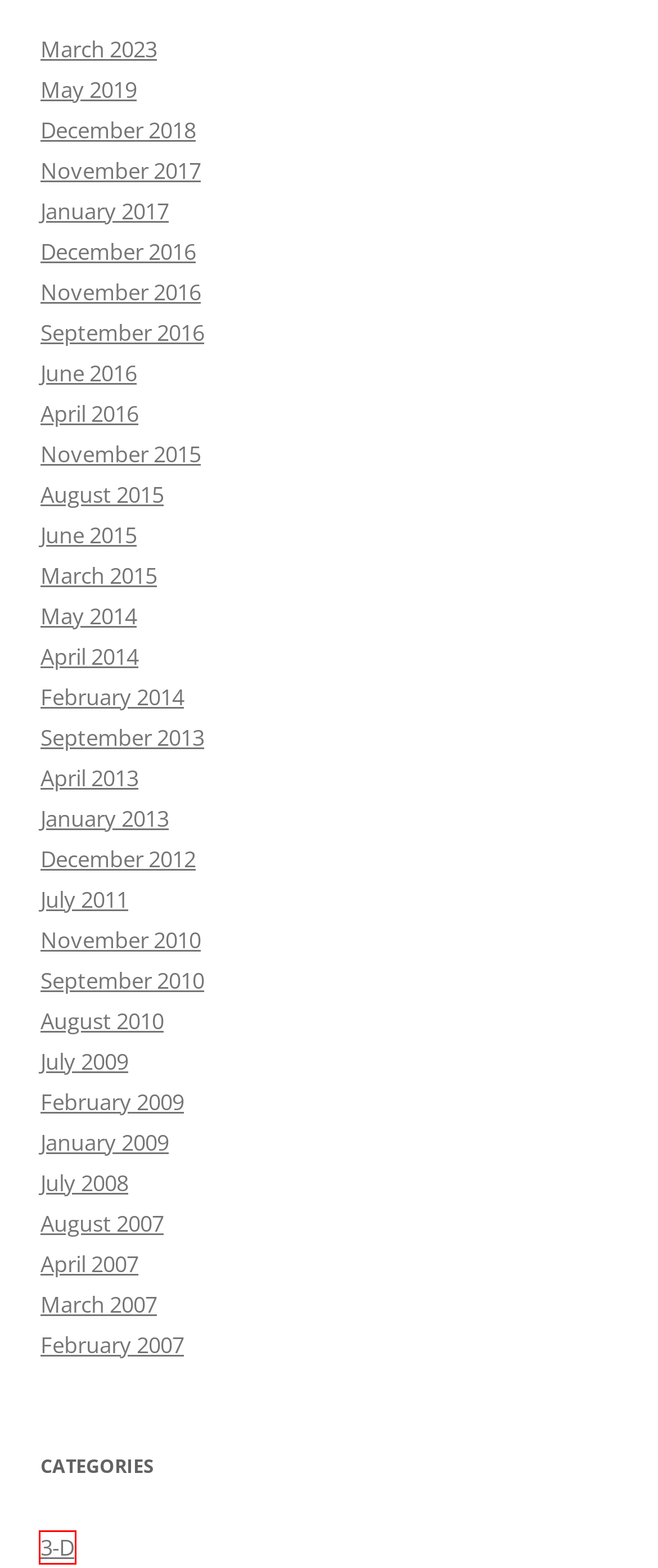You are provided with a screenshot of a webpage that has a red bounding box highlighting a UI element. Choose the most accurate webpage description that matches the new webpage after clicking the highlighted element. Here are your choices:
A. August | 2015 | Appleause
B. December | 2012 | Appleause
C. September | 2010 | Appleause
D. April | 2007 | Appleause
E. 3-D | Appleause
F. July | 2011 | Appleause
G. December | 2018 | Appleause
H. February | 2007 | Appleause

E